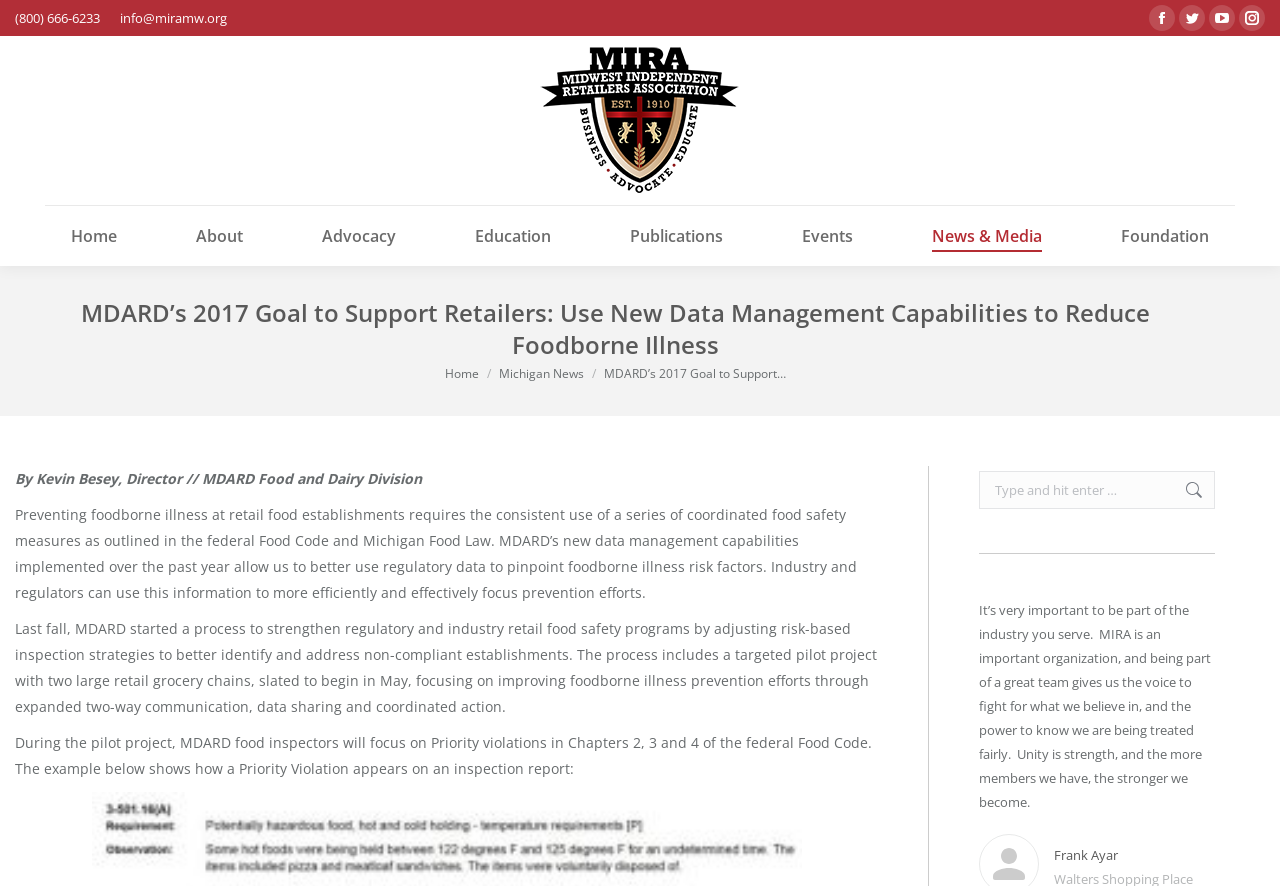Locate the bounding box coordinates of the clickable area needed to fulfill the instruction: "Go to the Home page".

[0.055, 0.251, 0.091, 0.282]